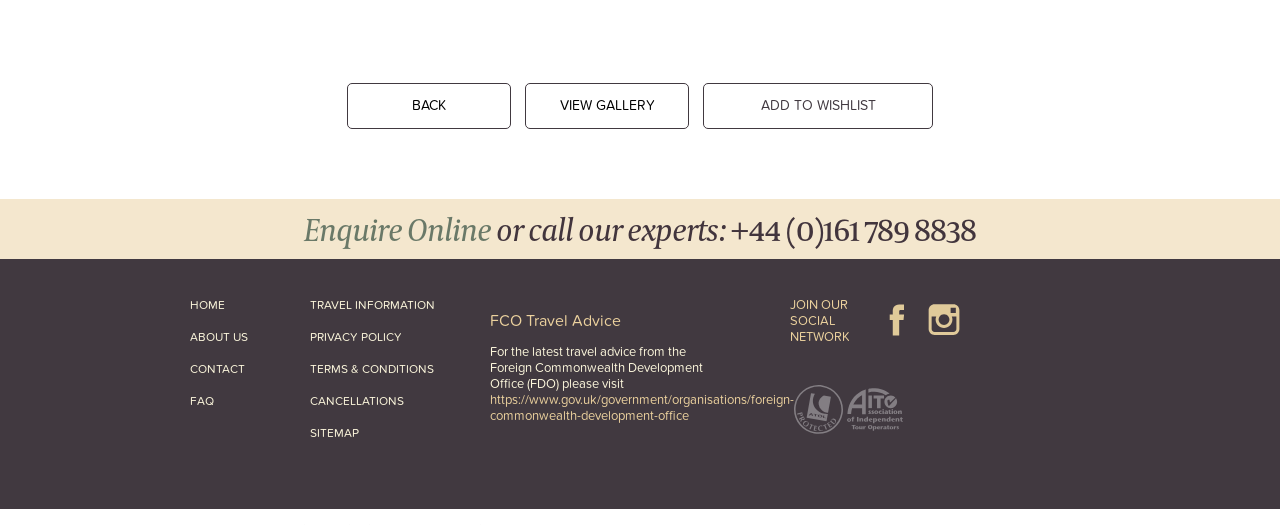Find the bounding box coordinates of the area that needs to be clicked in order to achieve the following instruction: "go back". The coordinates should be specified as four float numbers between 0 and 1, i.e., [left, top, right, bottom].

[0.271, 0.158, 0.399, 0.246]